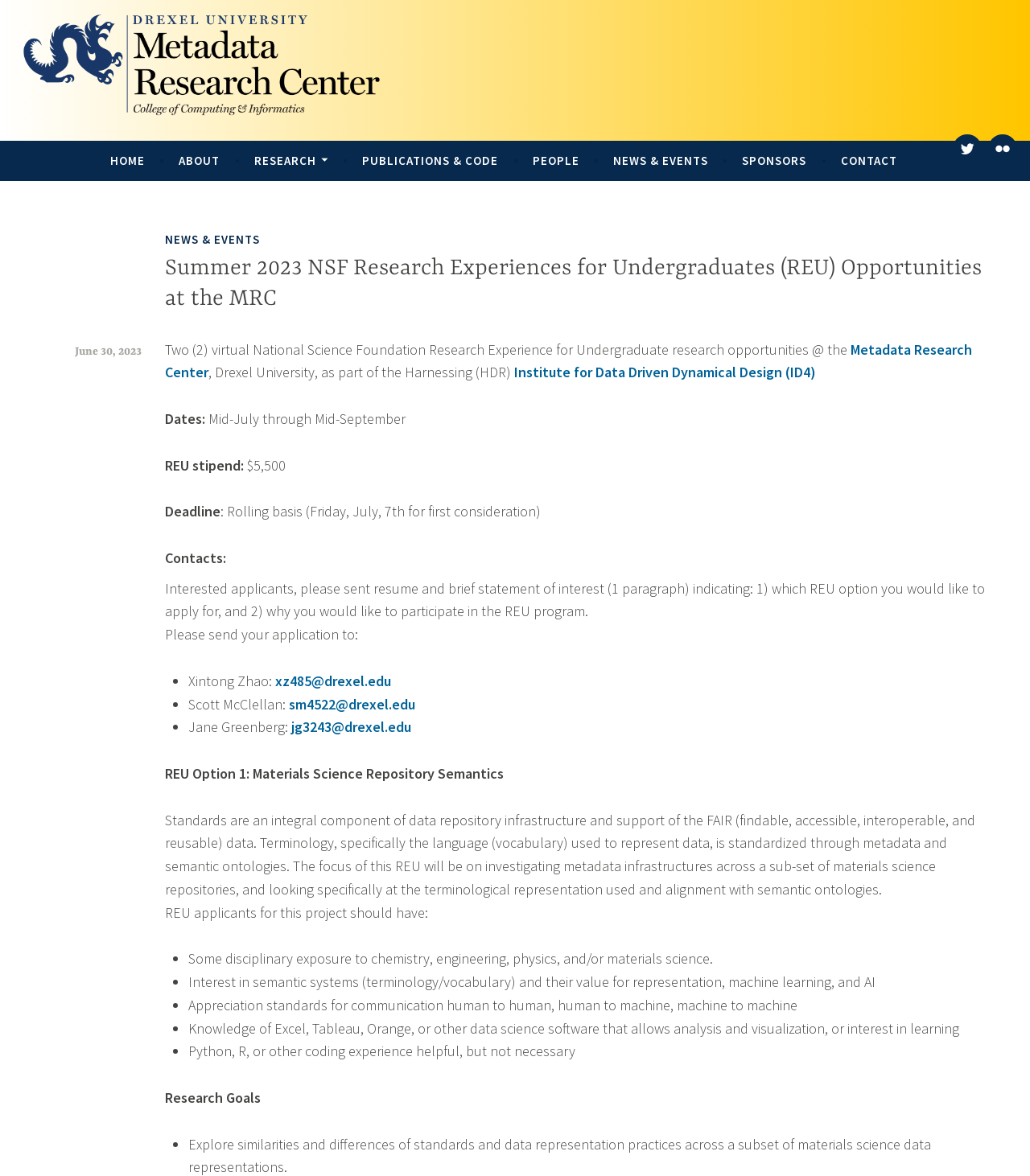Write a detailed summary of the webpage, including text, images, and layout.

The webpage is about the Metadata Research Center at Drexel University, which is offering two virtual National Science Foundation Research Experience for Undergraduate research opportunities. The page has a logo of the Metadata Research Center at the top left corner, with a navigation menu below it, consisting of links to HOME, ABOUT, RESEARCH, PUBLICATIONS & CODE, PEOPLE, NEWS & EVENTS, SPONSORS, and CONTACT.

Below the navigation menu, there is a header section with a link to NEWS & EVENTS and a heading that reads "Summer 2023 NSF Research Experiences for Undergraduates (REU) Opportunities at the MRC". 

The main content of the page is divided into sections. The first section describes the research opportunities, including the dates, stipend, and deadline for application. The second section provides contact information for interested applicants, including email addresses of three contacts: Xintong Zhao, Scott McClellan, and Jane Greenberg.

The third section describes the first REU option, which is focused on Materials Science Repository Semantics. This section provides a detailed description of the project, including the research goals and the qualifications required for applicants. The qualifications include disciplinary exposure to chemistry, engineering, physics, and/or materials science, interest in semantic systems, appreciation for standards for communication, knowledge of data science software, and coding experience in Python, R, or other languages.

Throughout the page, there are several links to external websites or email addresses, as well as images and icons, including the MRC transparent logo, Twitter, and photos.